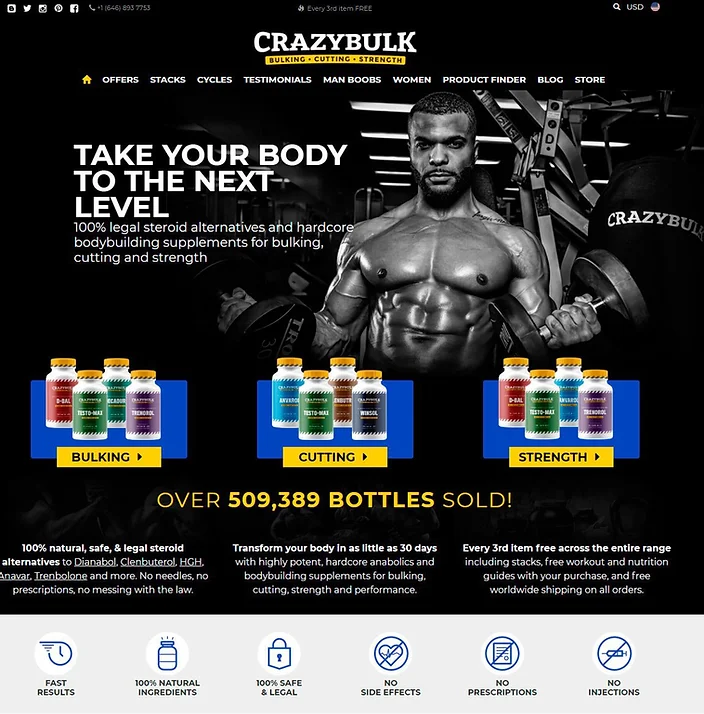Explain the contents of the image with as much detail as possible.

The image showcases the promotional banners from CrazyBulk, a brand specializing in legal steroid alternatives and bodybuilding supplements. It features an athletic model, showcasing muscular physique, which emphasizes the effectiveness of their bulking, cutting, and strength formulas. 

Beneath the model are colorful bottles labeled for different purposes: "Bulking," "Cutting," and "Strength," indicating a variety of supplement options tailored to different fitness goals. The text encourages potential customers to elevate their fitness and body transformation journey, highlighting that these products are 100% natural, safe, and legal, with over 509,389 bottles sold. 

The overall layout communicates a strong message of empowerment in fitness, combining an enticing visual appeal with informative content aimed at motivating customers to take their body to the next level.